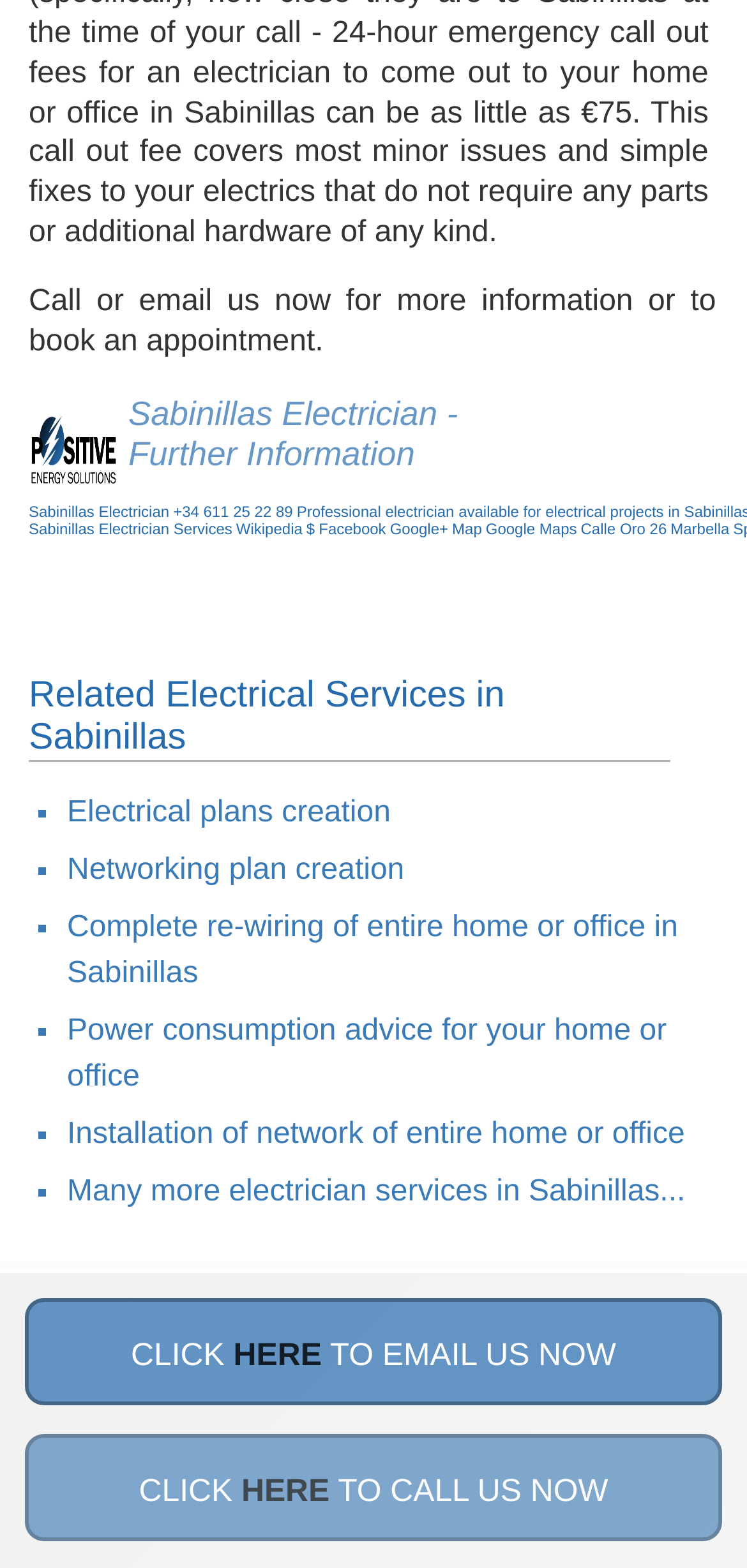Can you give a detailed response to the following question using the information from the image? How can I contact the electrician service via email?

The link to contact the electrician service via email can be found in the heading element 'CLICK HERE TO EMAIL US NOW' with bounding box coordinates [0.034, 0.828, 0.966, 0.896] and the link element 'CLICK HERE TO EMAIL US NOW' with bounding box coordinates [0.175, 0.852, 0.825, 0.875].